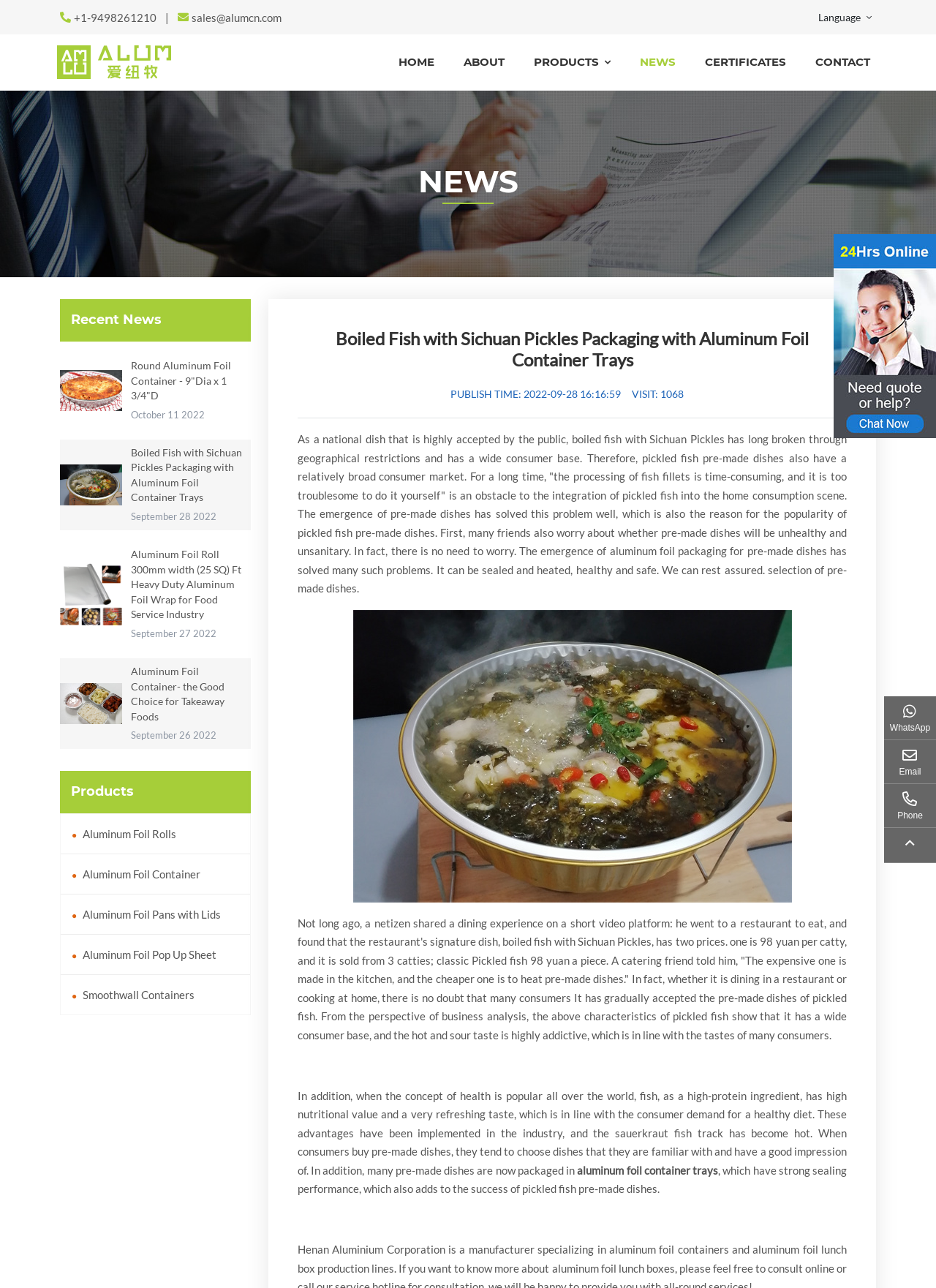Locate the bounding box coordinates of the clickable area needed to fulfill the instruction: "Check the recent news".

[0.064, 0.232, 0.173, 0.265]